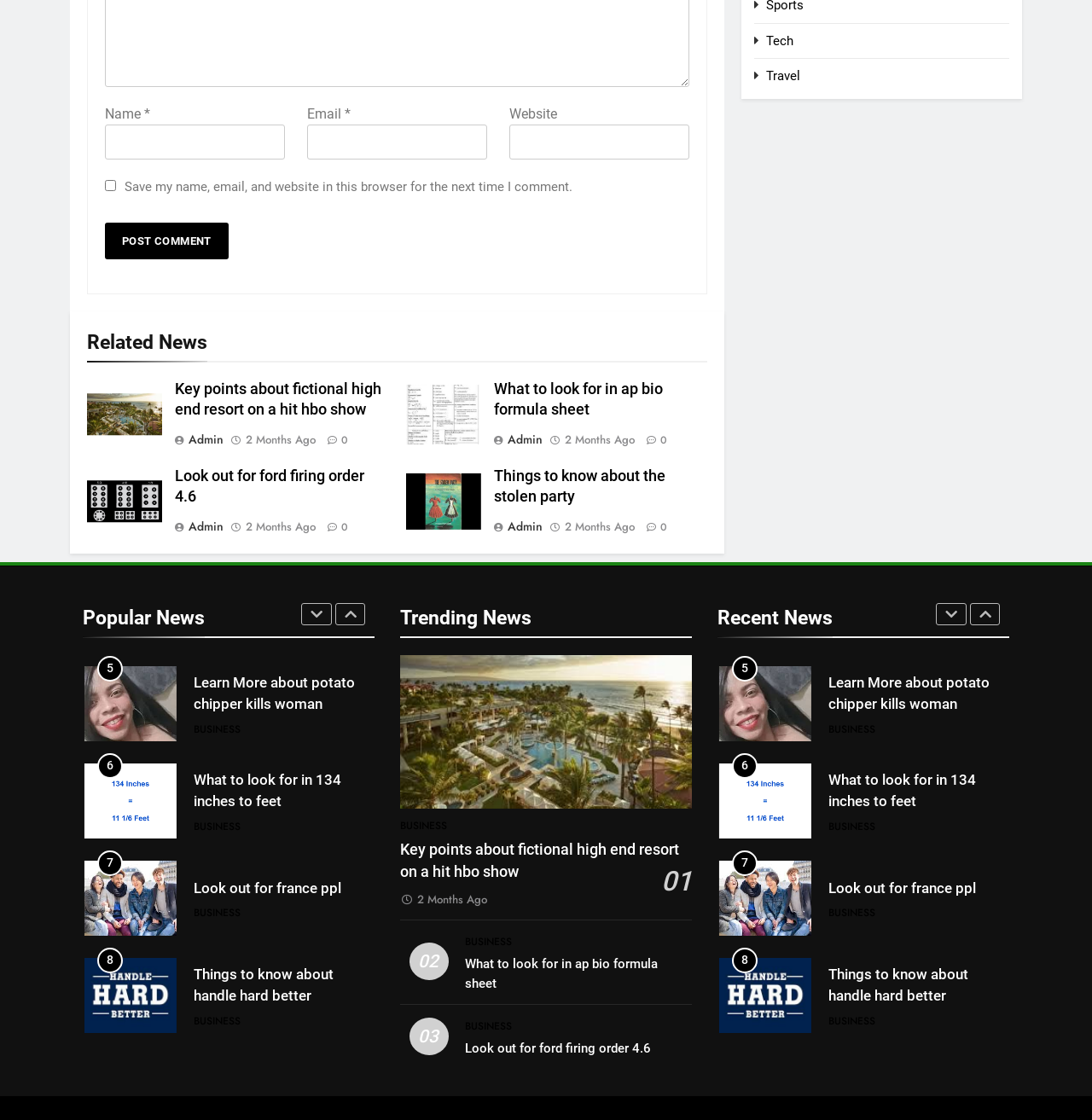How many months ago were the articles posted?
Look at the image and respond with a one-word or short-phrase answer.

2 Months Ago